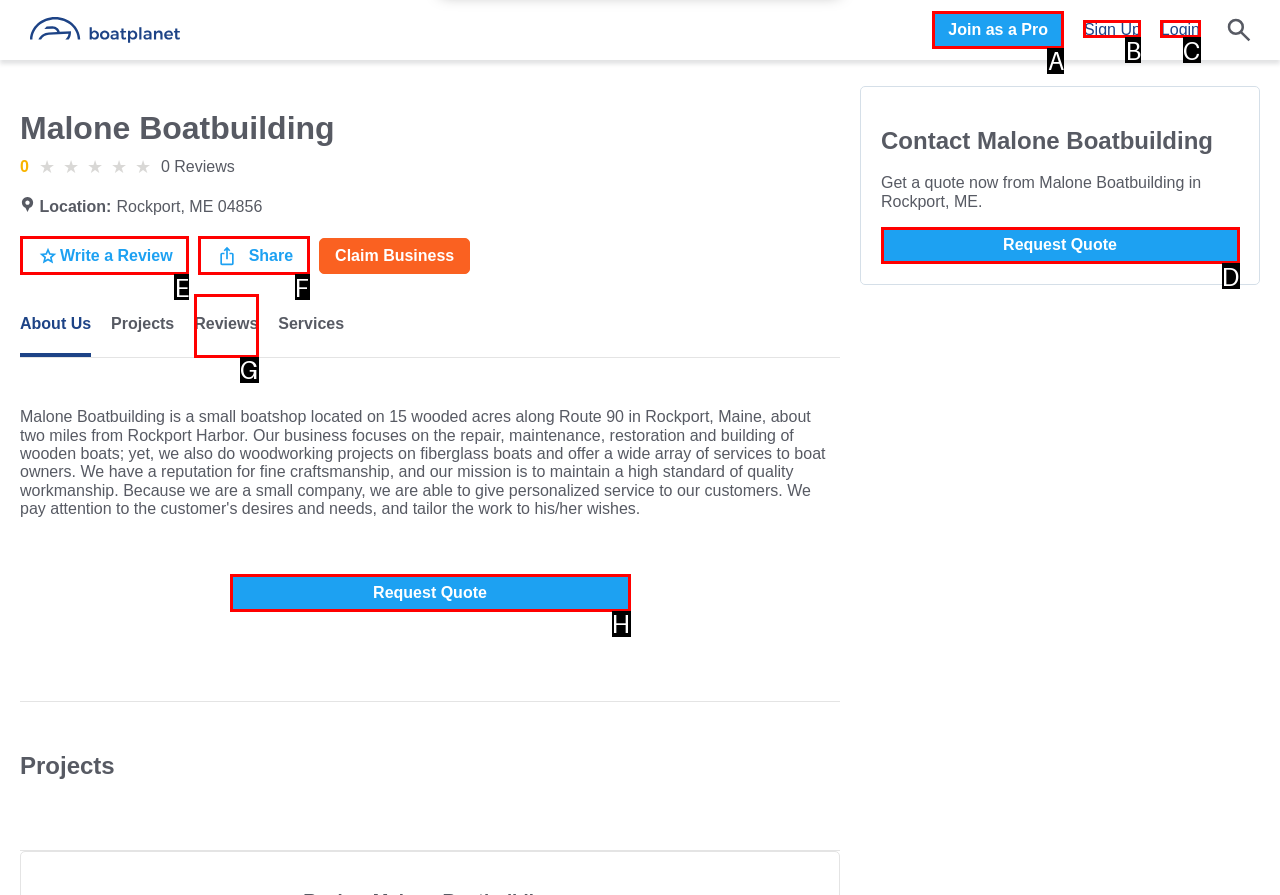Determine which HTML element matches the given description: Join as a Pro. Provide the corresponding option's letter directly.

A